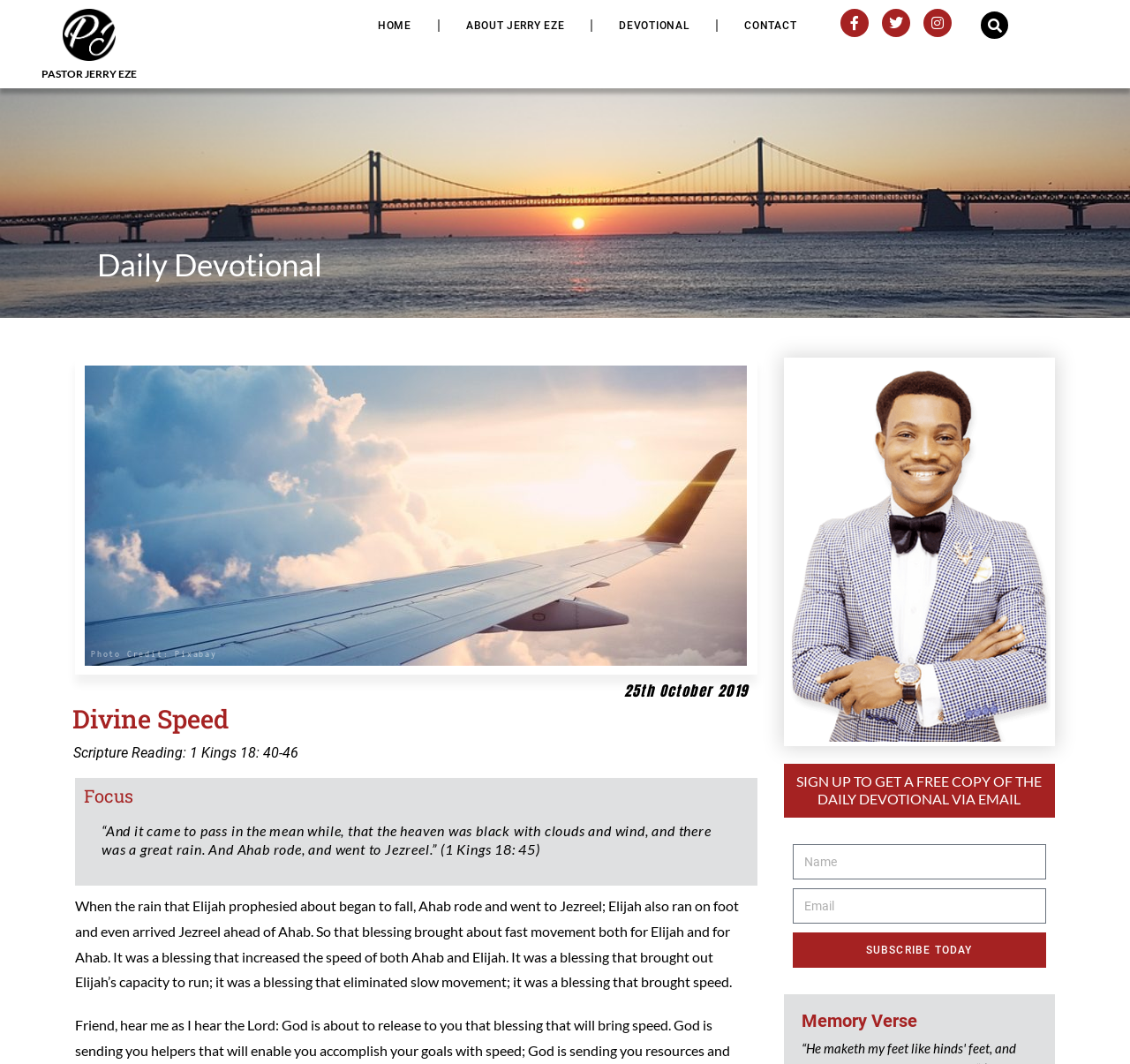Summarize the webpage with a detailed and informative caption.

This webpage is about Pastor Jerry Eze's daily devotional, specifically the "Divine Speed" devotional for October 25th, 2019. At the top, there is a navigation menu with links to "Home", "About Jerry Eze", "Devotional", and "Contact". Next to the navigation menu, there are social media links to Facebook, Twitter, and Instagram. A search bar is also located at the top right corner.

Below the navigation menu, there is a heading that reads "Daily Devotional". Underneath, there is an image of a plane, credited to Pixabay. The devotional title "Divine Speed" is displayed prominently, along with the date "25th October 2019".

The scripture reading for the devotional is from 1 Kings 18:40-46. The focus of the devotional is on a specific verse, which is quoted in full. The main text of the devotional discusses how the blessing of Elijah brought about fast movement for both Elijah and Ahab.

At the bottom of the page, there is a call to action to sign up for a free copy of the daily devotional via email. A form with fields for name and email is provided, along with a "SUBSCRIBE TODAY" button. Finally, there is a memory verse section at the very bottom of the page.